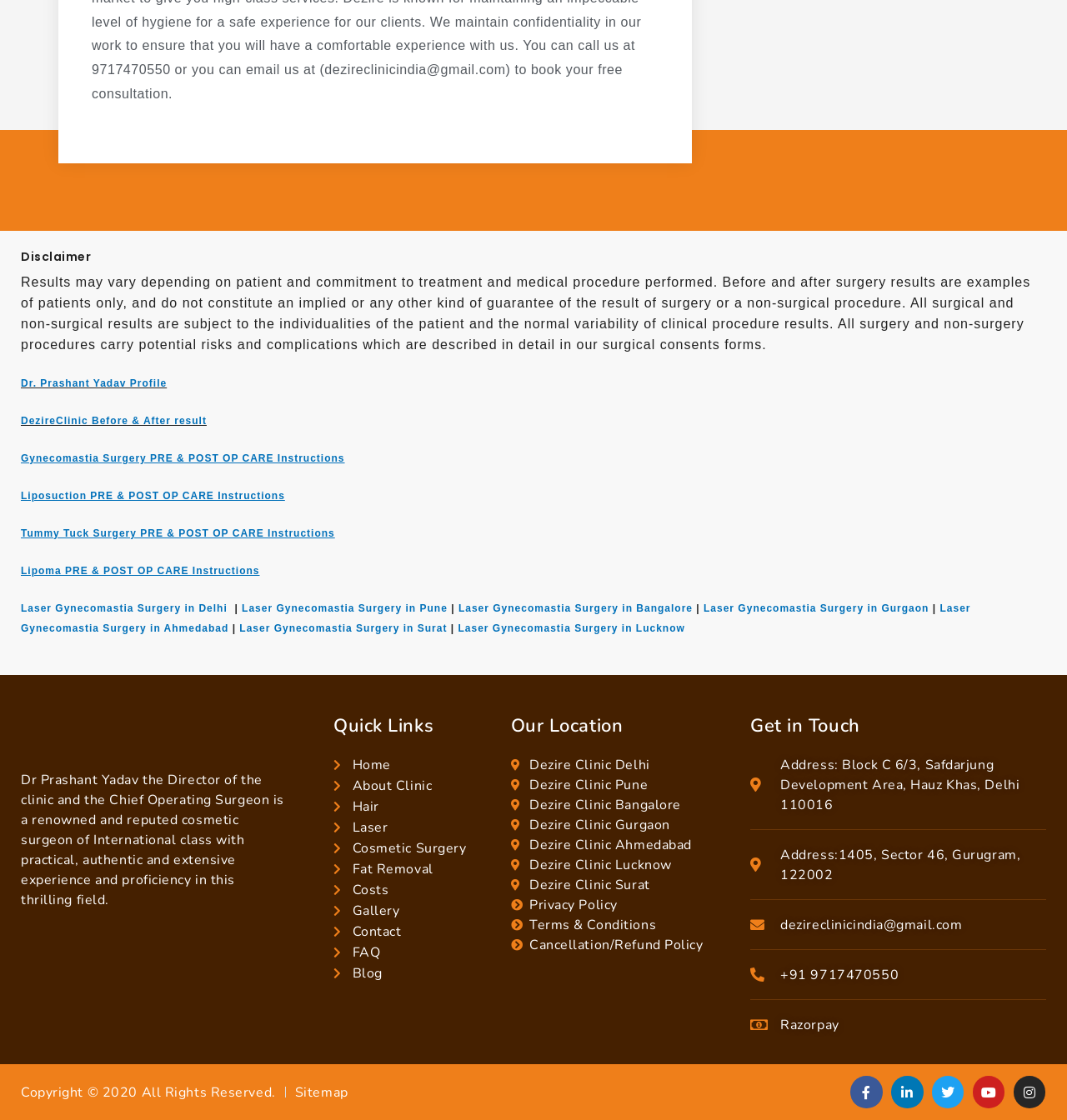Indicate the bounding box coordinates of the element that needs to be clicked to satisfy the following instruction: "Contact via email". The coordinates should be four float numbers between 0 and 1, i.e., [left, top, right, bottom].

[0.703, 0.817, 0.98, 0.835]